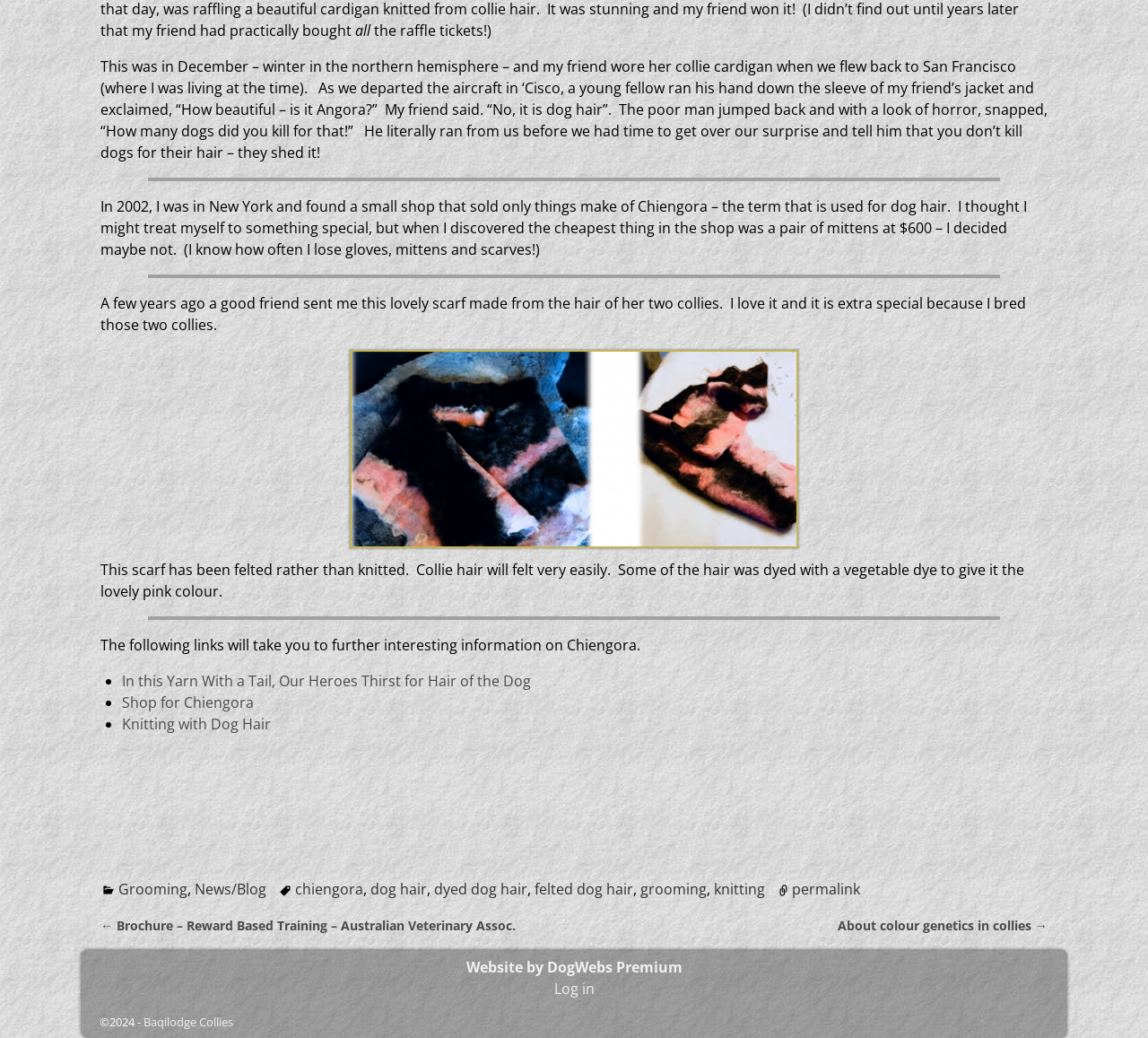What is the color of the dyed dog hair?
Using the visual information, reply with a single word or short phrase.

Pink